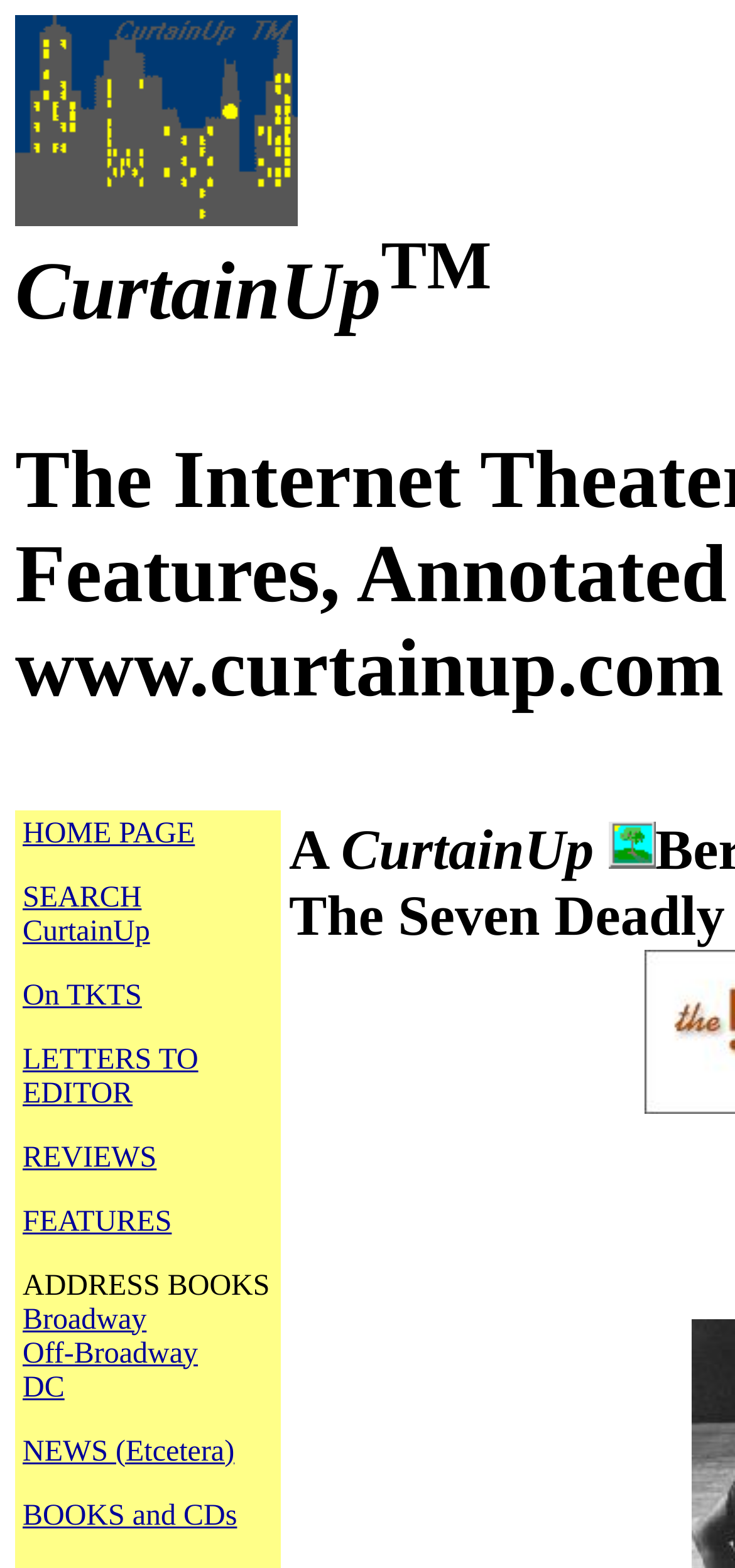Given the element description BOOKS and CDs, specify the bounding box coordinates of the corresponding UI element in the format (top-left x, top-left y, bottom-right x, bottom-right y). All values must be between 0 and 1.

[0.031, 0.956, 0.323, 0.977]